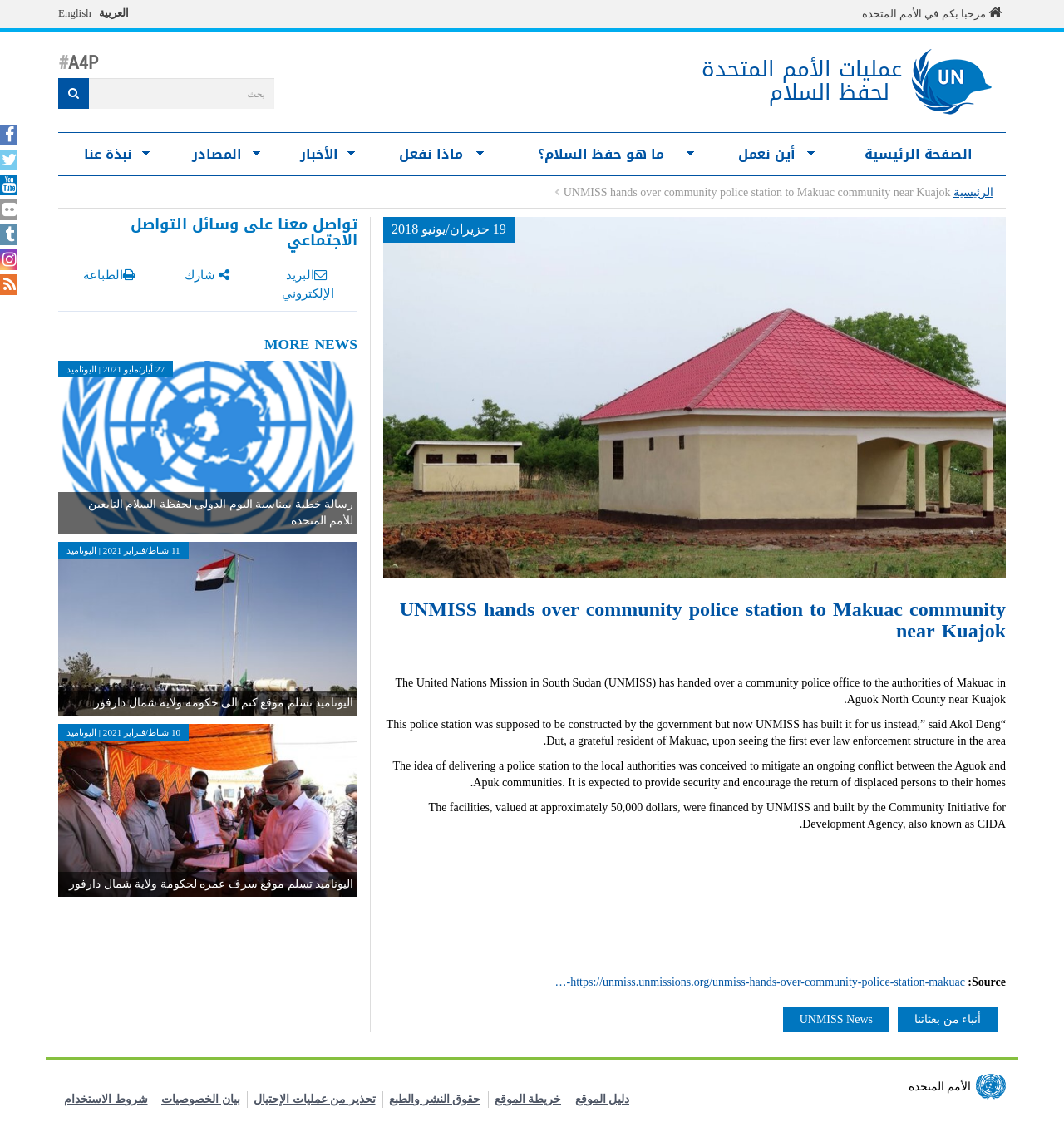Analyze the image and answer the question with as much detail as possible: 
What is the language of the webpage?

I determined the language of the webpage by looking at the language options provided at the top right corner of the webpage, which includes 'العربية' and 'English'. This suggests that the webpage is available in both Arabic and English languages.